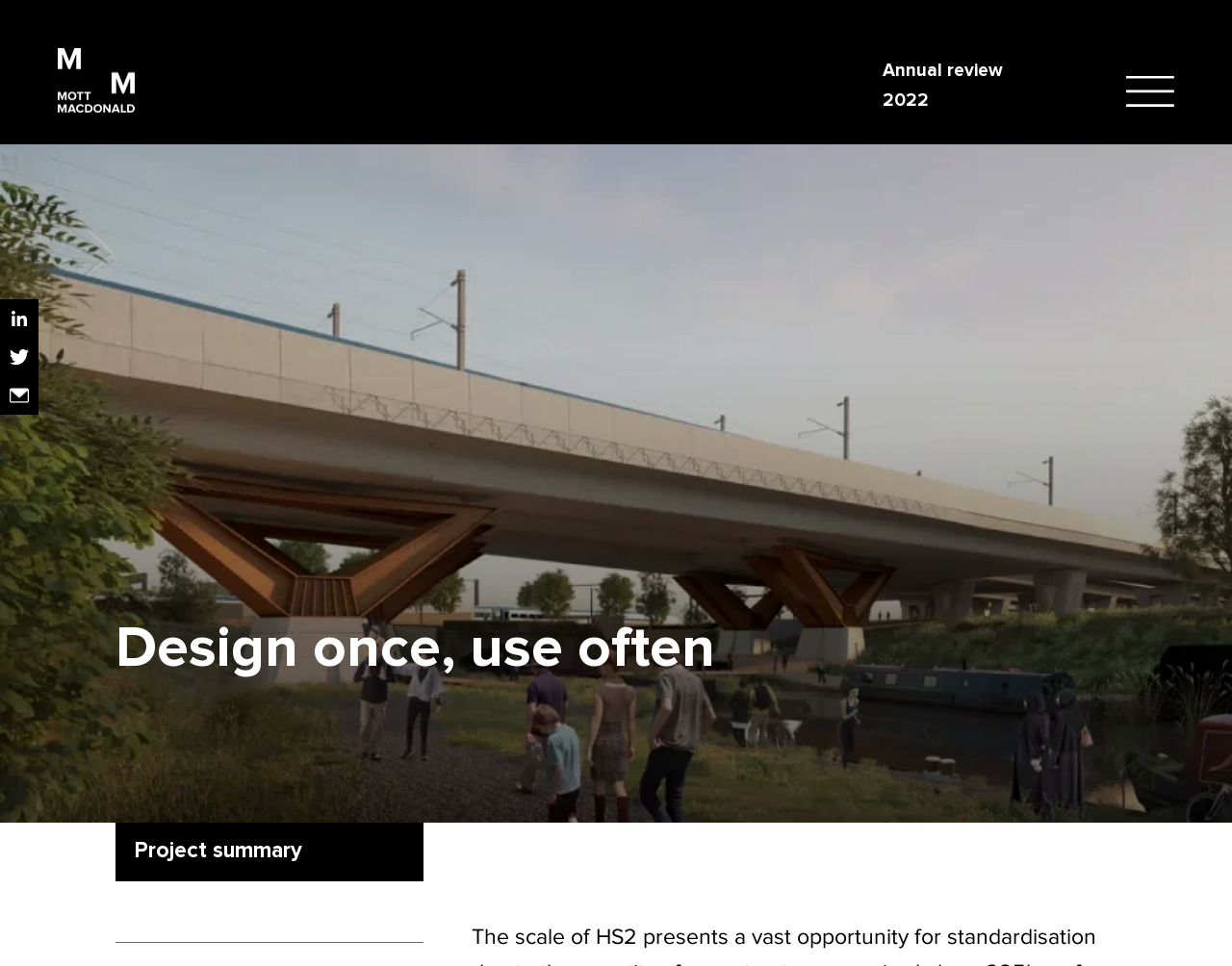Refer to the element description Terms and Conditions and identify the corresponding bounding box in the screenshot. Format the coordinates as (top-left x, top-left y, bottom-right x, bottom-right y) with values in the range of 0 to 1.

None